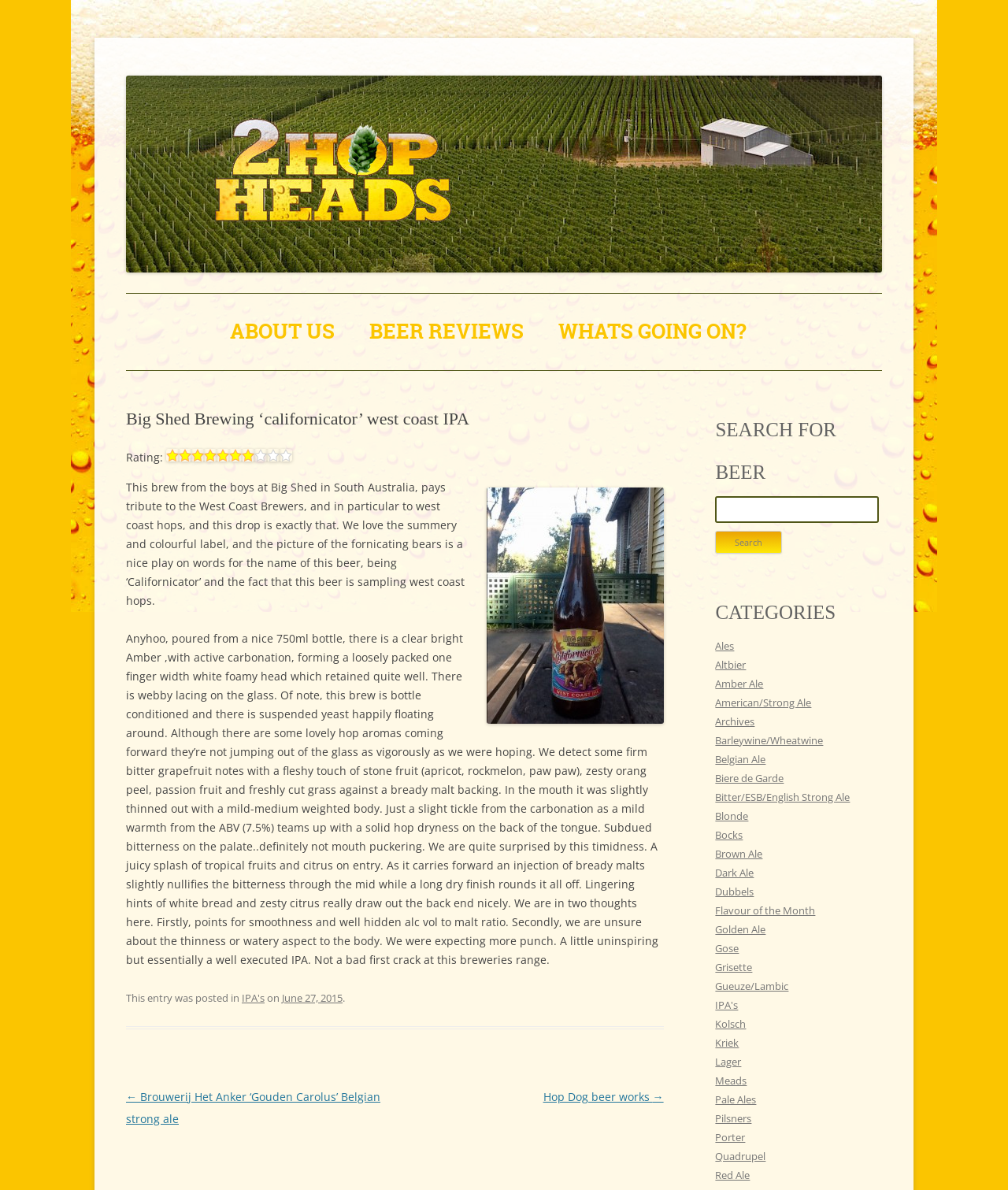Analyze and describe the webpage in a detailed narrative.

This webpage is about a beer review, specifically the "Big Shed Brewing 'californicator' west coast IPA" from South Australia. At the top of the page, there is a heading that reads "2 Hop Heads" and a link with the same text. Below this, there is another heading that says "Two brothers sharing their love for the good stuff". 

On the left side of the page, there is a main section that contains the beer review. The review starts with a heading that reads "Big Shed Brewing ‘californicator’ west coast IPA" and is followed by a rating of 7 out of 10 stars, represented by a series of 7 small images. Below this, there is a paragraph of text that describes the beer, including its label, appearance, and aroma. 

The review continues with a detailed description of the beer's taste, including its flavor profile, body, and finish. The text is quite lengthy and provides a thorough analysis of the beer. 

On the right side of the page, there are several links to other sections of the website, including "ABOUT US", "BEER REVIEWS", and "WHATS GOING ON?". Below these links, there is a search bar that allows users to search for specific beers. 

Further down the page, there is a section labeled "CATEGORIES" that contains a long list of links to different beer styles, such as Ales, Altbier, Amber Ale, and many others. 

At the bottom of the page, there is a footer section that contains a link to the previous post, "Brouwerij Het Anker ‘Gouden Carolus’ Belgian strong ale", and a link to the next post, "Hop Dog beer works".